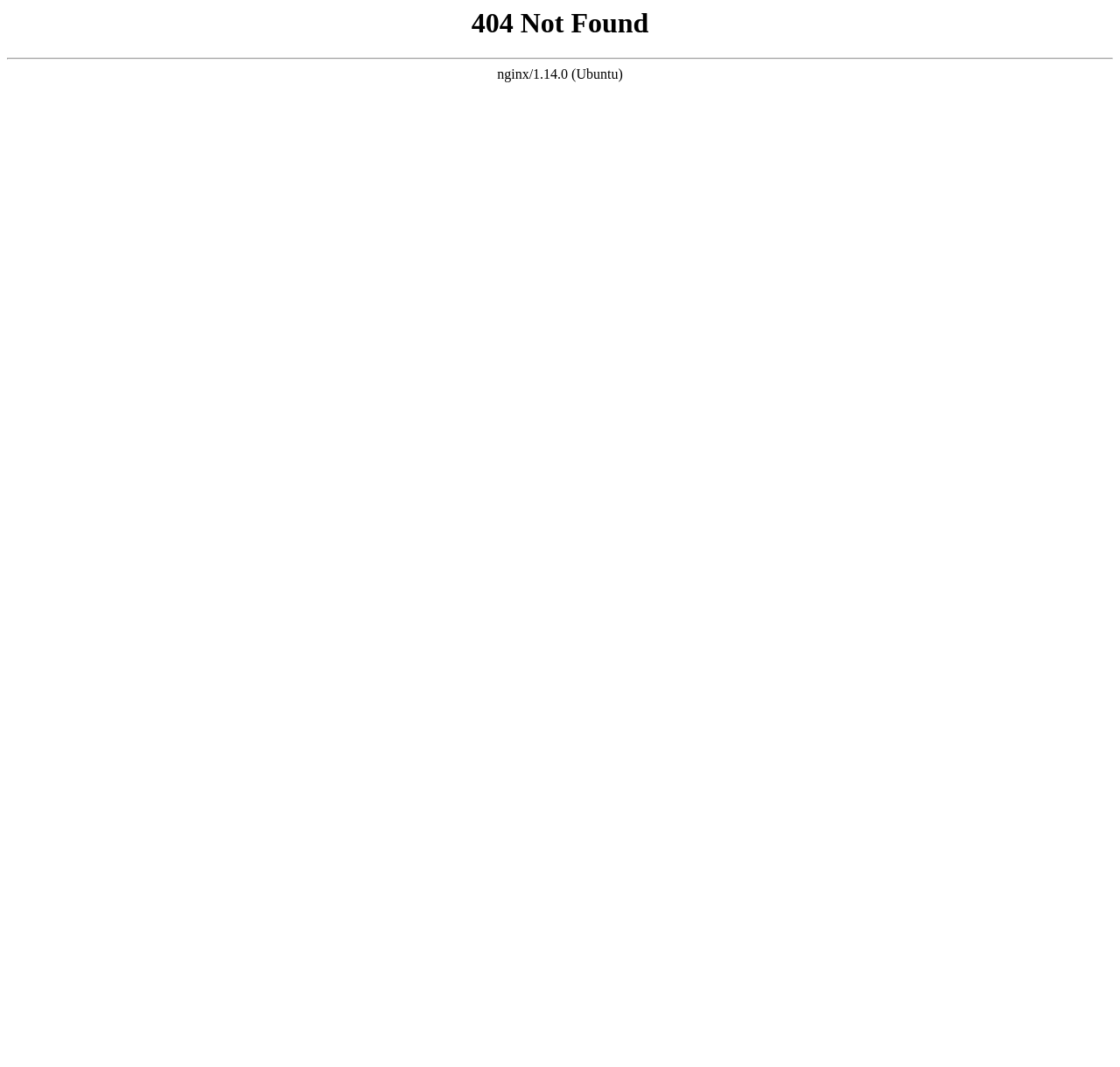Extract the main heading from the webpage content.

404 Not Found